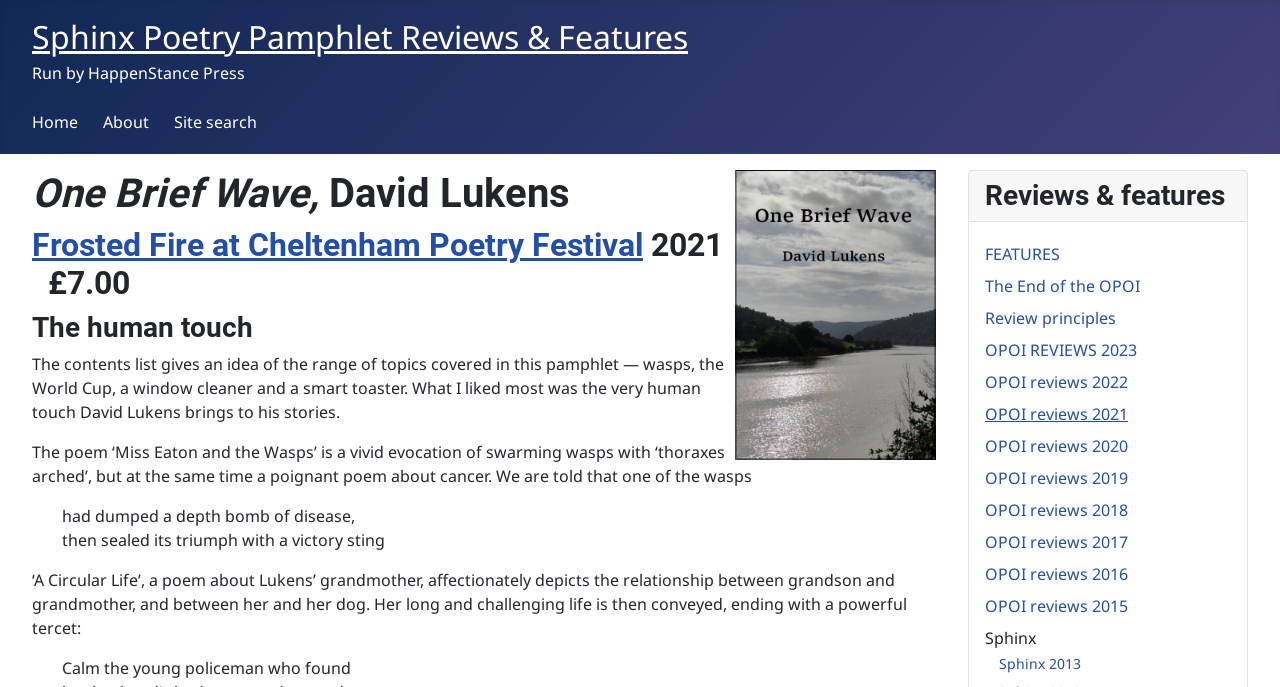Identify the bounding box coordinates of the clickable region necessary to fulfill the following instruction: "Edit the sidebar". The bounding box coordinates should be four float numbers between 0 and 1, i.e., [left, top, right, bottom].

None